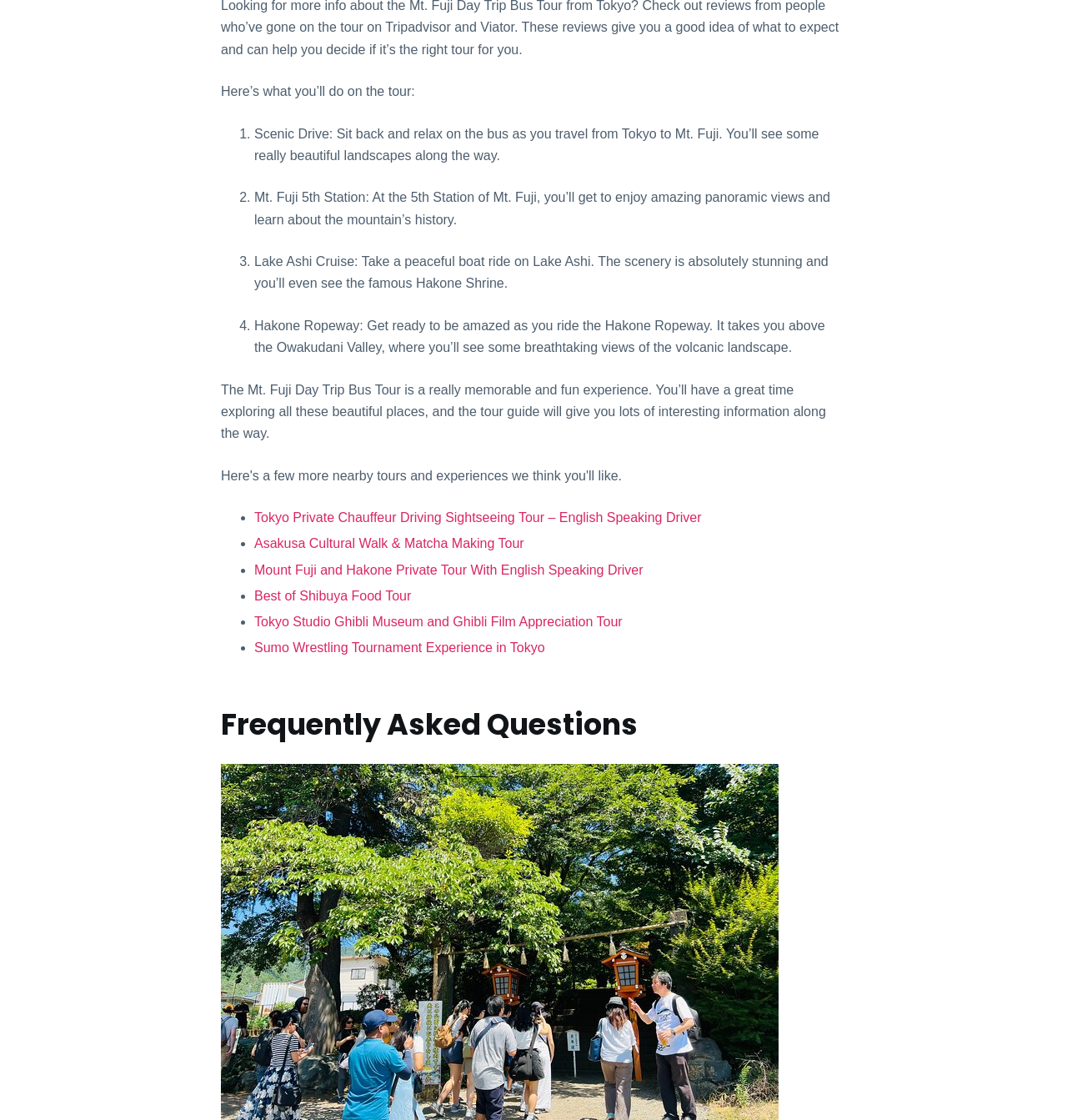Answer the question below with a single word or a brief phrase: 
What is the purpose of the tour guide on the Mt. Fuji Day Trip Bus Tour?

Provide information